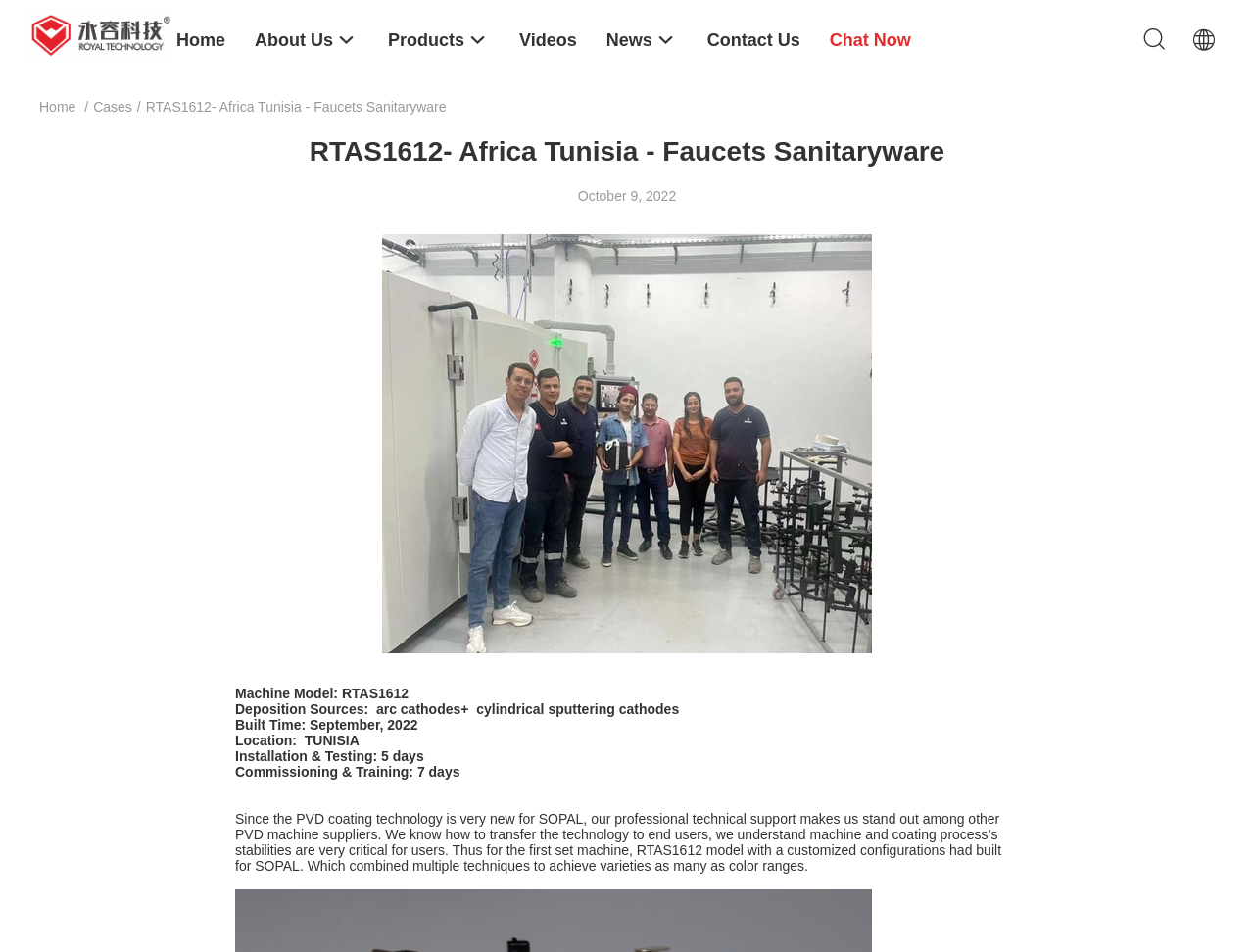Identify the bounding box coordinates of the section to be clicked to complete the task described by the following instruction: "View the company cases". The coordinates should be four float numbers between 0 and 1, formatted as [left, top, right, bottom].

[0.074, 0.104, 0.105, 0.12]